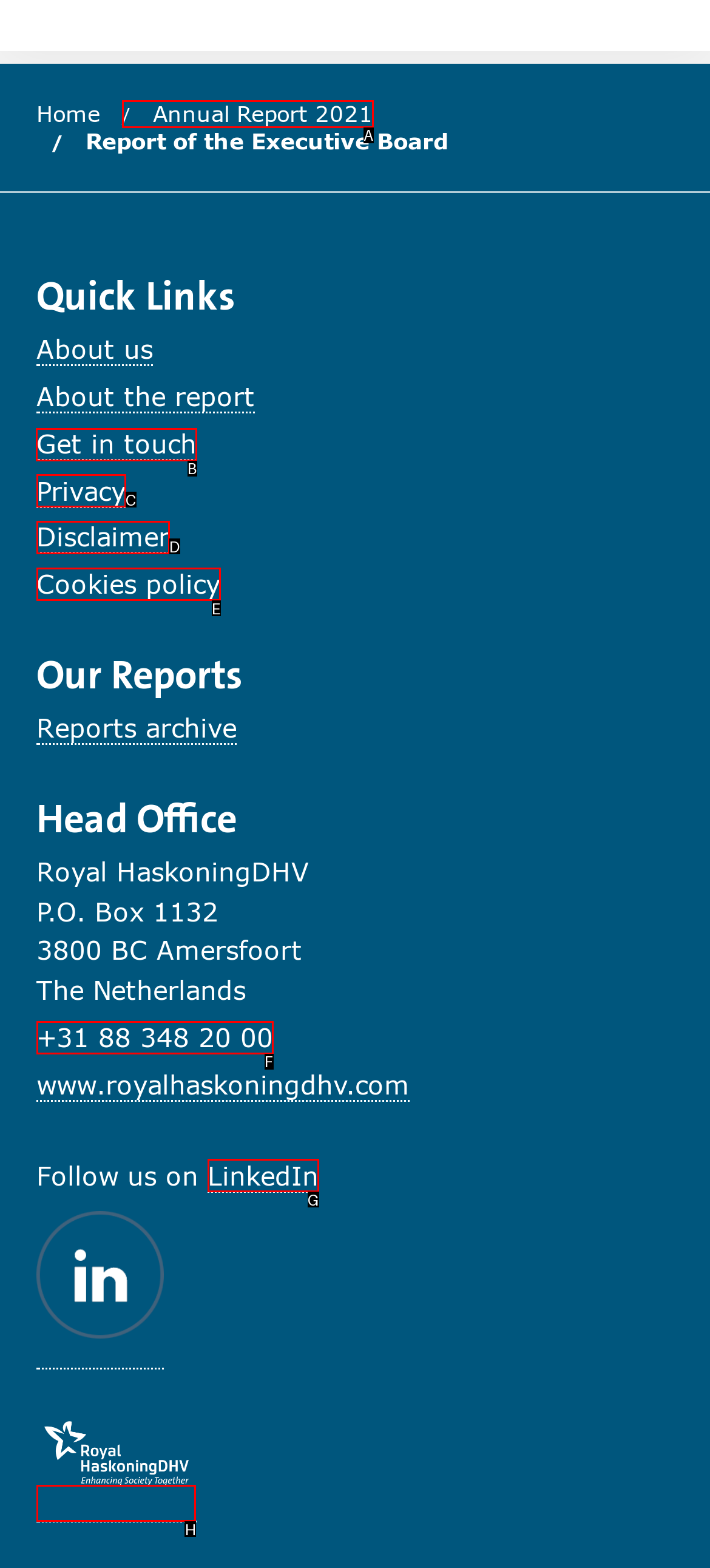Tell me which one HTML element I should click to complete this task: Get in touch Answer with the option's letter from the given choices directly.

B